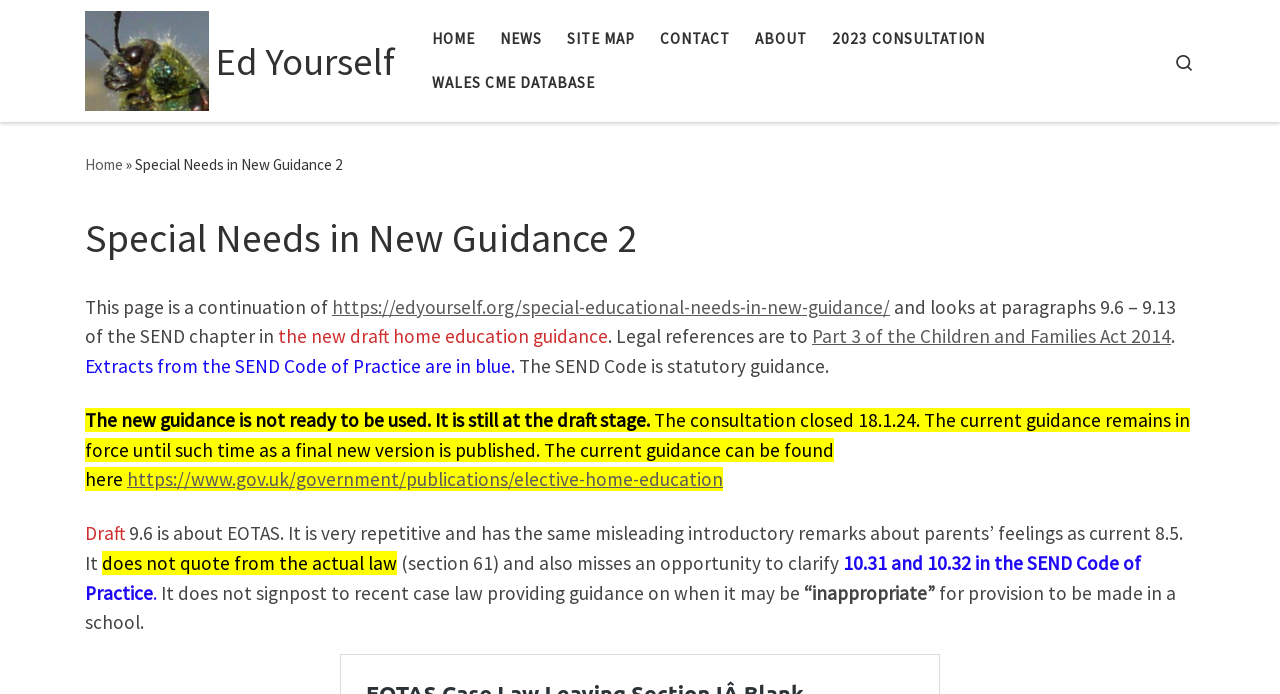Please specify the bounding box coordinates of the clickable region necessary for completing the following instruction: "Read more about 'Special Needs in New Guidance 2'". The coordinates must consist of four float numbers between 0 and 1, i.e., [left, top, right, bottom].

[0.105, 0.223, 0.268, 0.251]